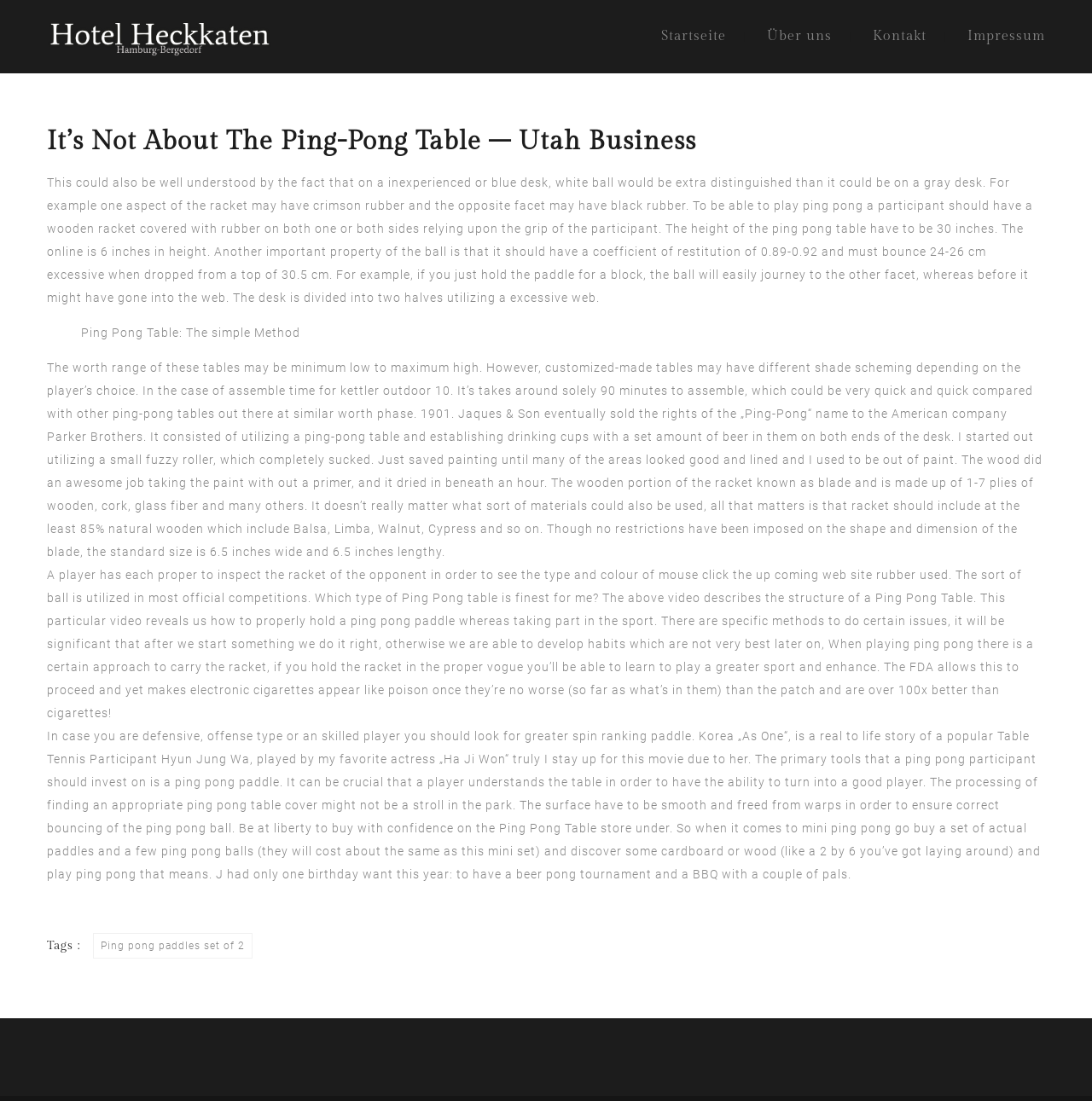Please identify the bounding box coordinates of the element I need to click to follow this instruction: "Click on the 'excessive web' link".

[0.467, 0.264, 0.546, 0.277]